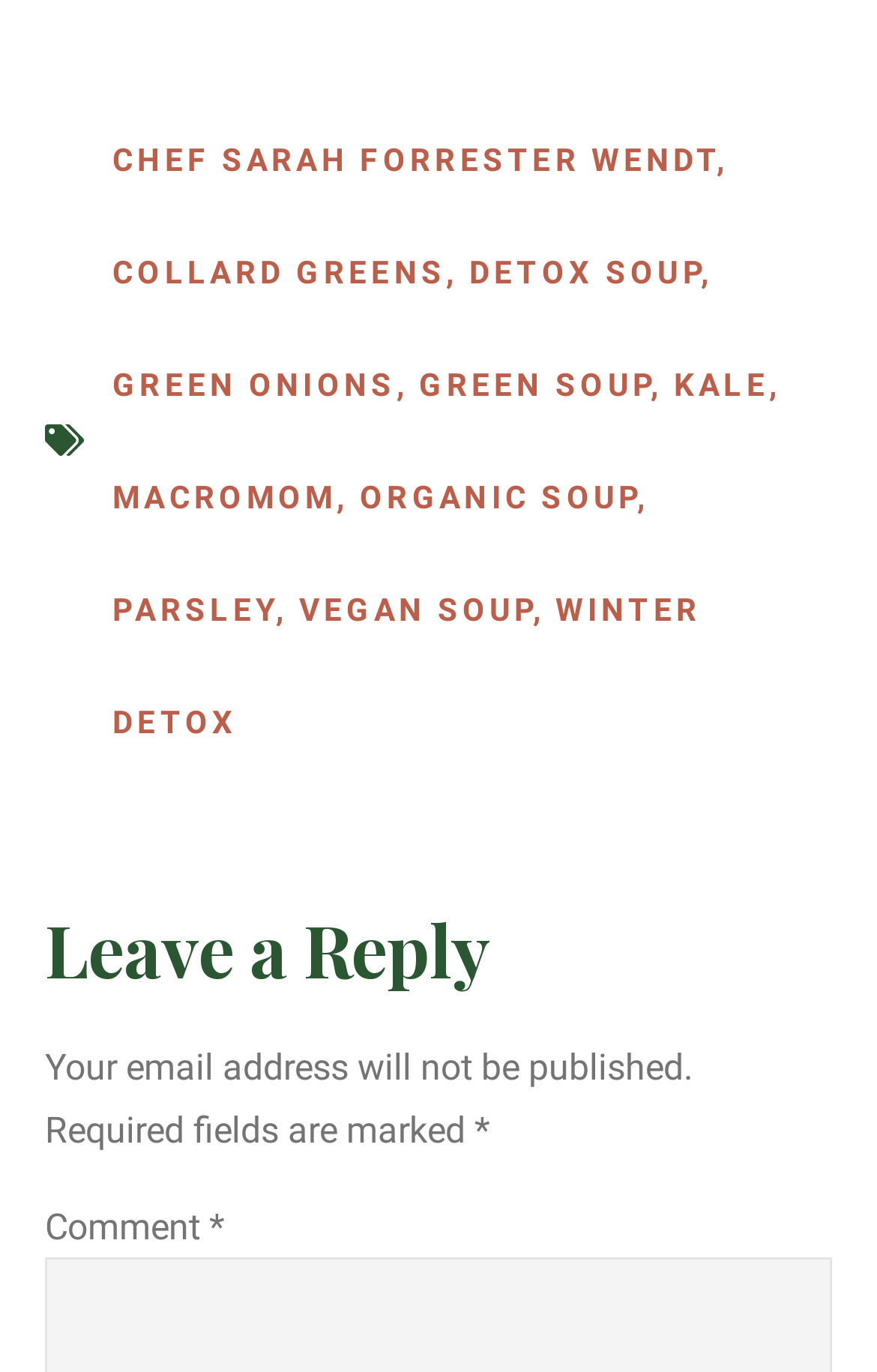Determine the bounding box coordinates for the area that needs to be clicked to fulfill this task: "Click on VEGAN SOUP". The coordinates must be given as four float numbers between 0 and 1, i.e., [left, top, right, bottom].

[0.341, 0.431, 0.607, 0.457]